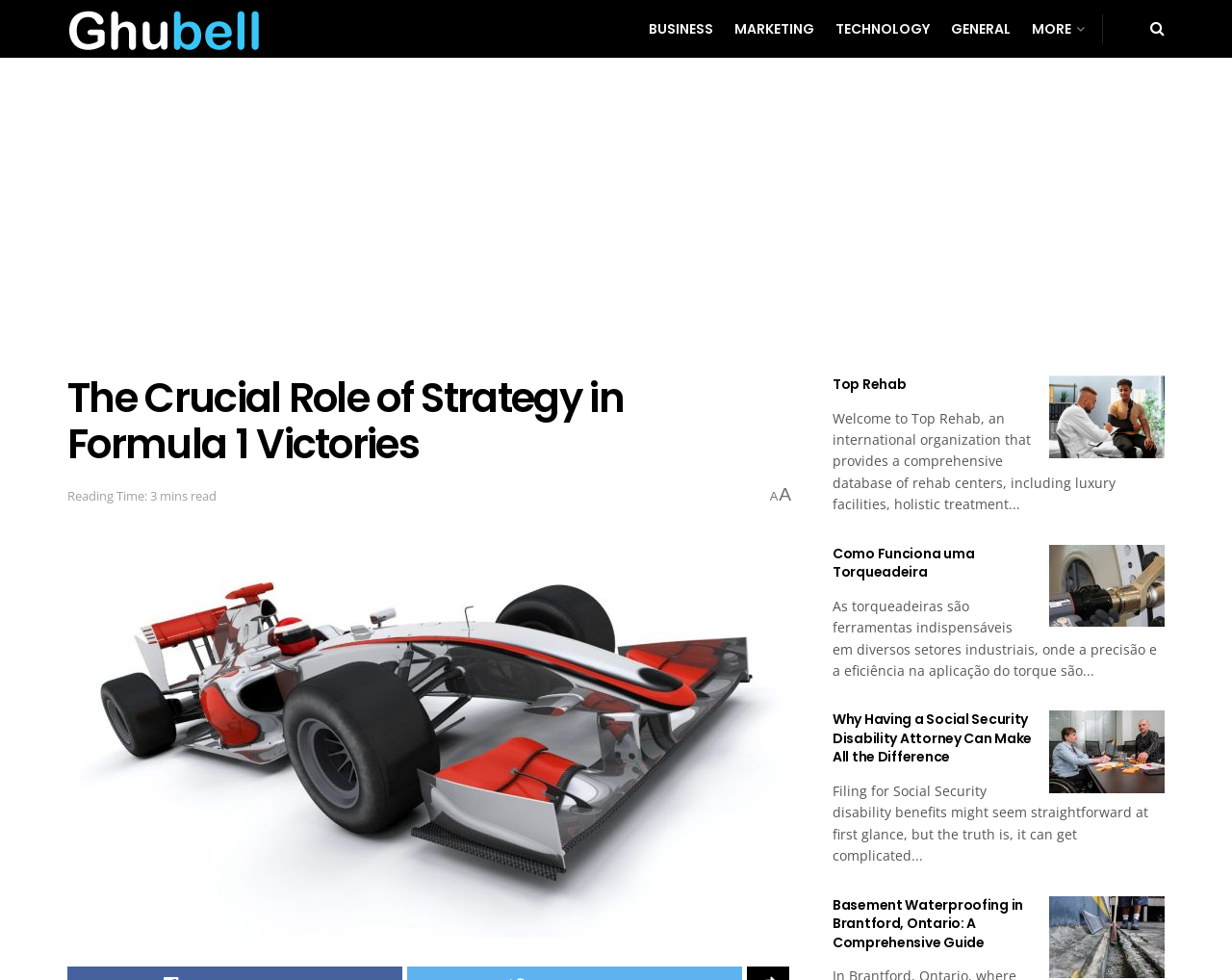What is the reading time of the main article?
Based on the screenshot, provide your answer in one word or phrase.

3 mins read